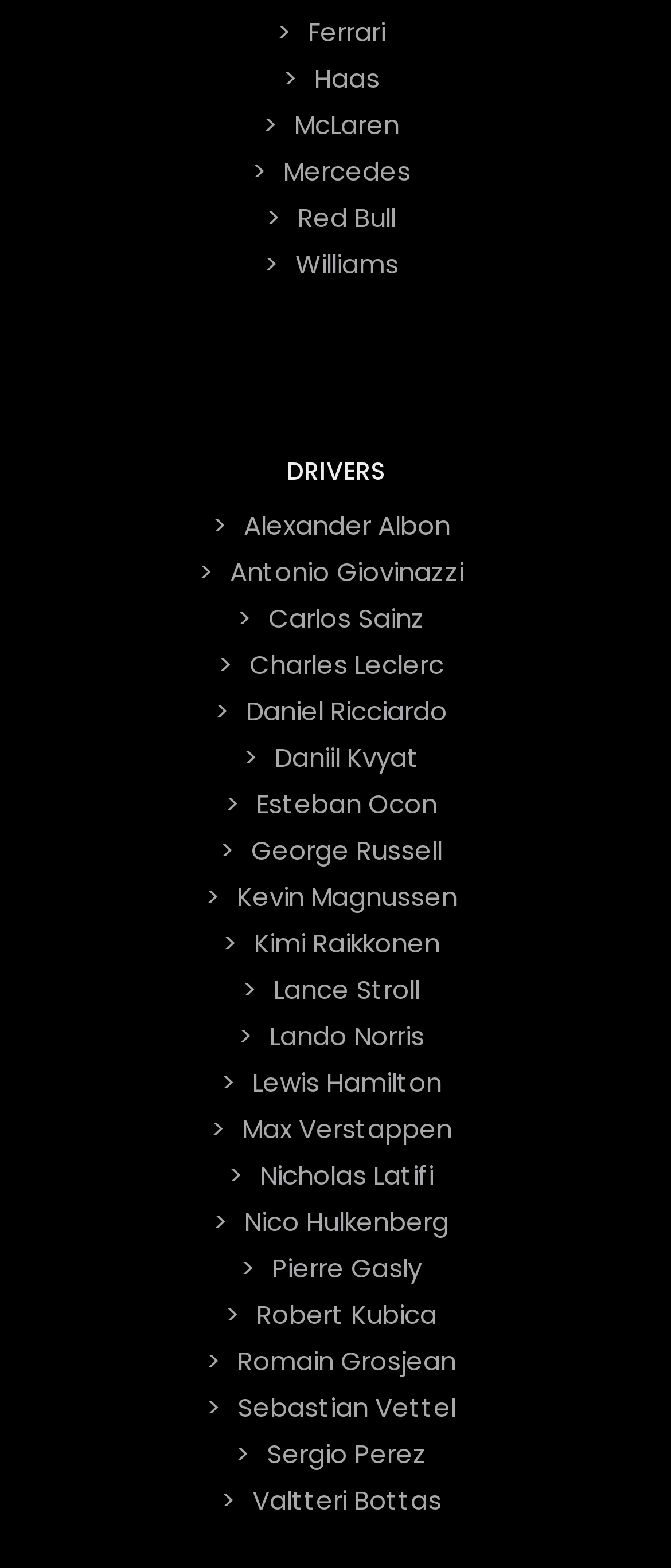Please identify the bounding box coordinates of the element I need to click to follow this instruction: "View Charles Leclerc's profile".

[0.359, 0.407, 0.674, 0.441]